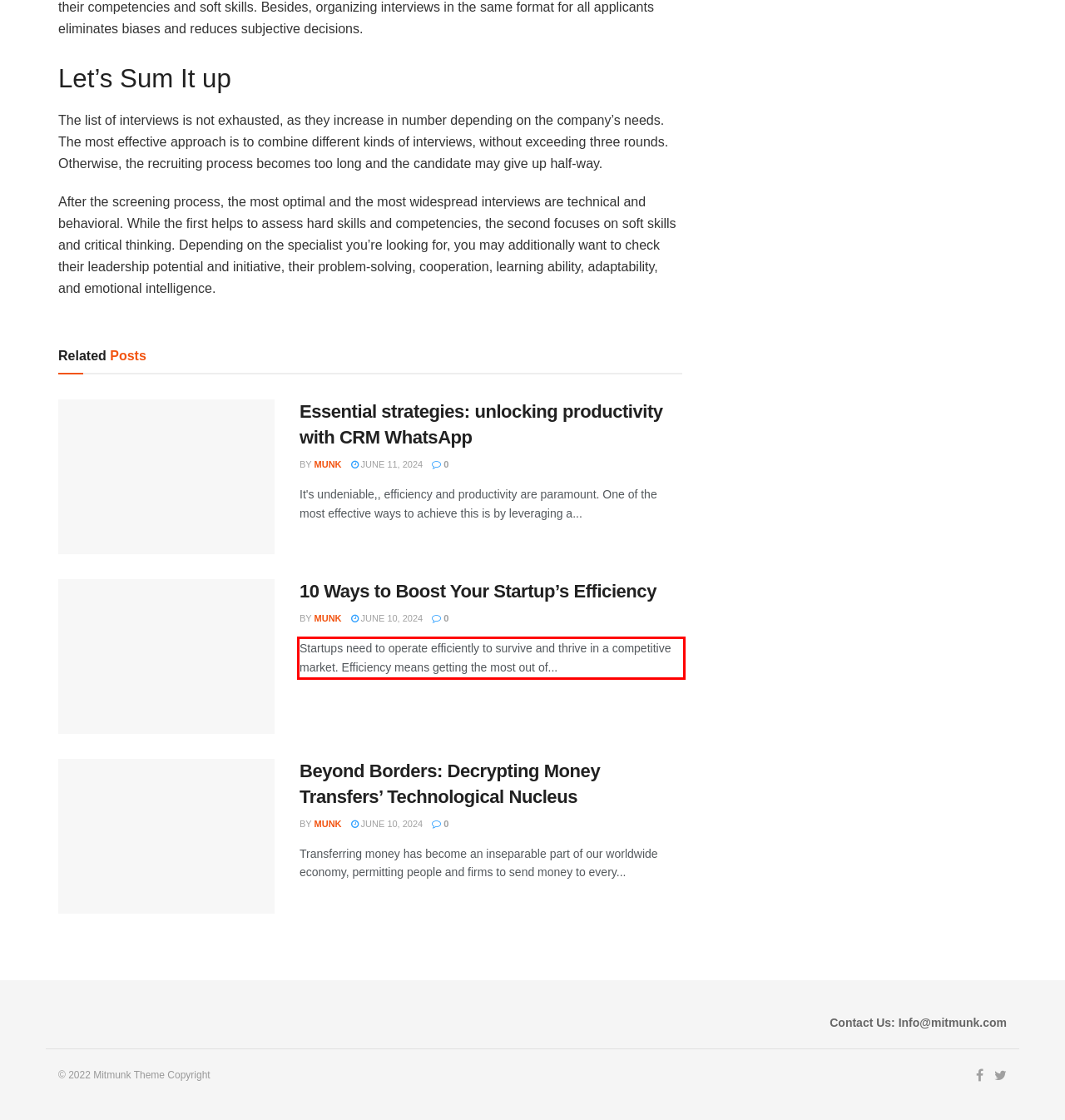Please recognize and transcribe the text located inside the red bounding box in the webpage image.

Startups need to operate efficiently to survive and thrive in a competitive market. Efficiency means getting the most out of...